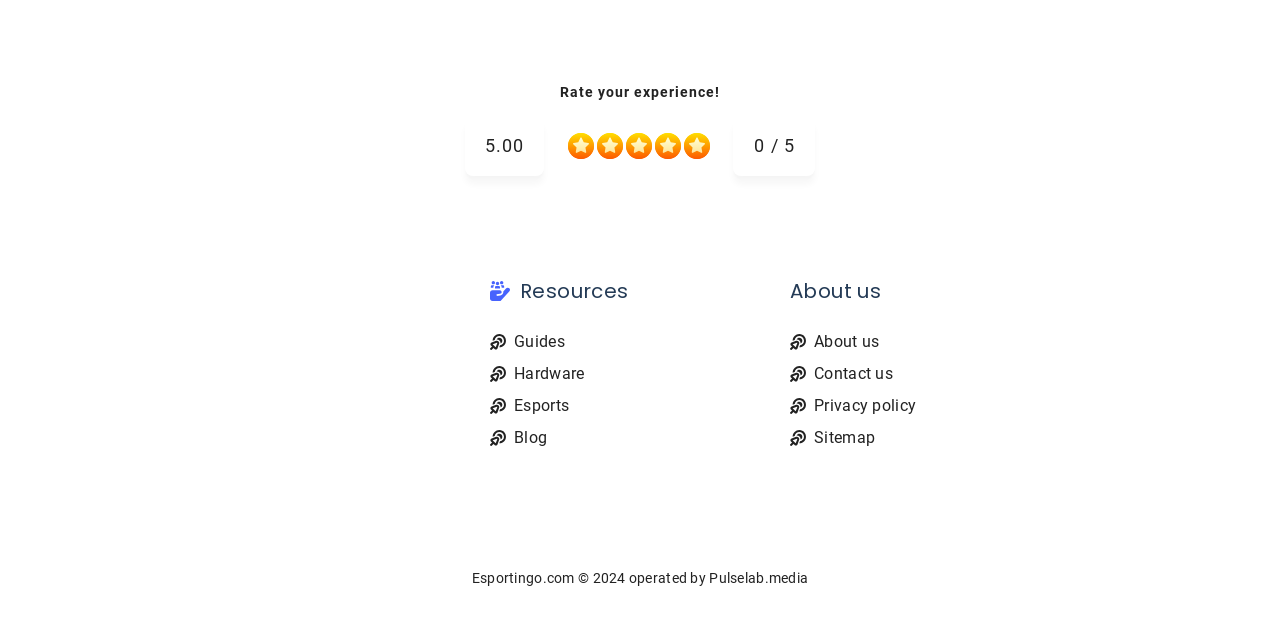What is the name of the website?
Give a one-word or short-phrase answer derived from the screenshot.

Esportingo.com